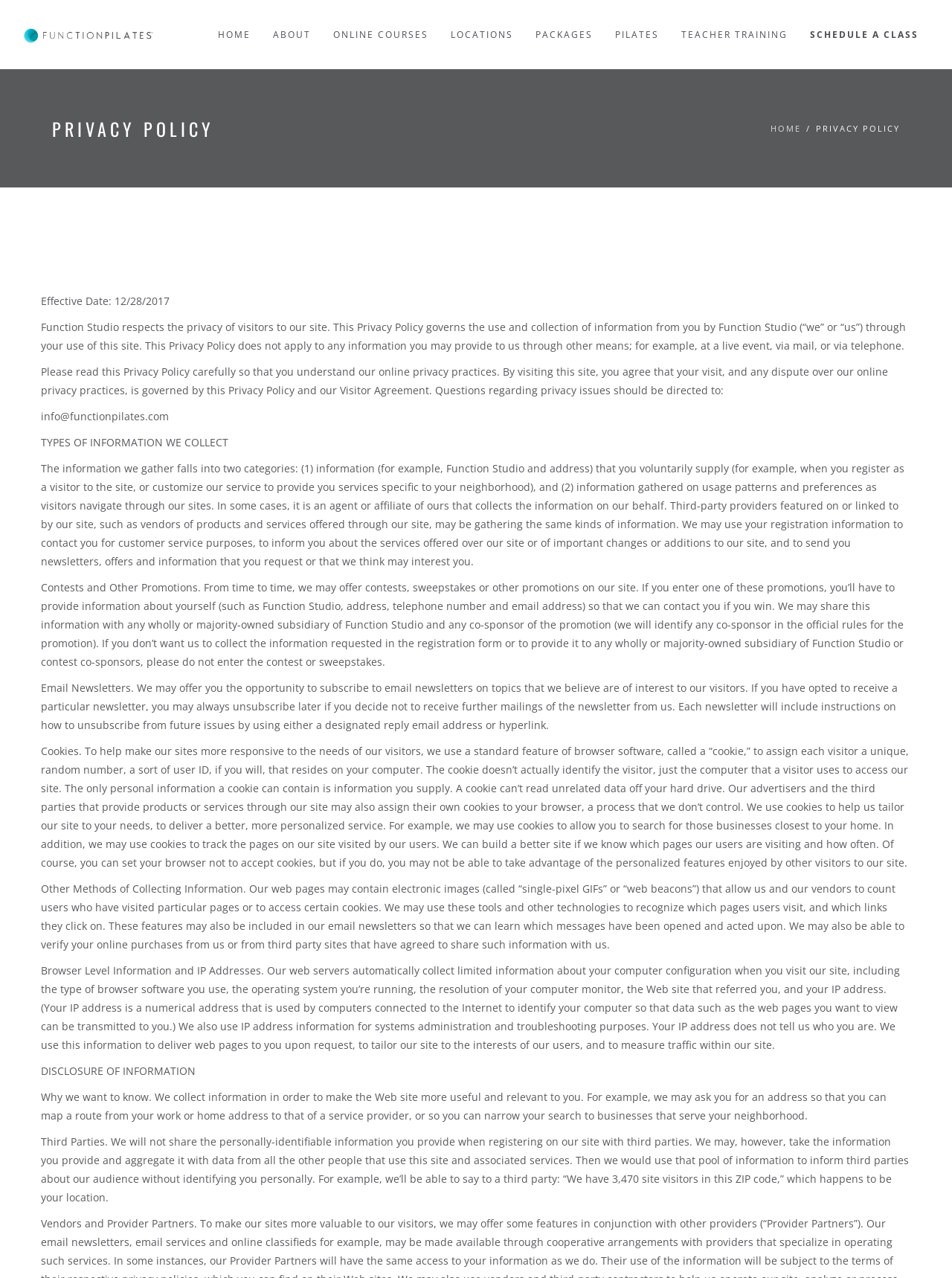Analyze the image and provide a detailed answer to the question: How does the studio use cookies?

The use of cookies is explained in the StaticText element with ID 110. According to the text, cookies are used to help make the site more responsive to the needs of visitors, to deliver a better, more personalized service, and to track the pages on the site visited by users.